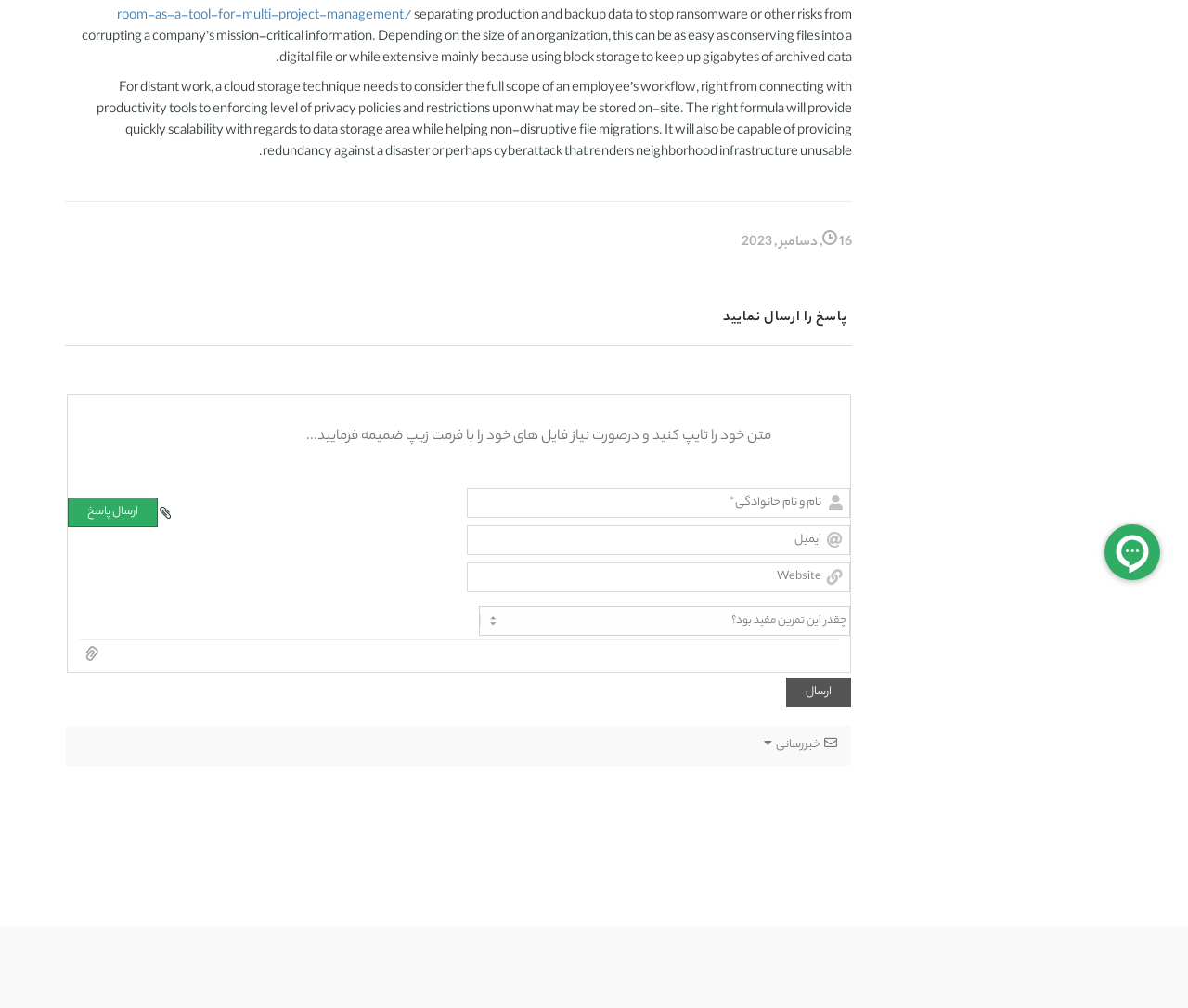Bounding box coordinates are given in the format (top-left x, top-left y, bottom-right x, bottom-right y). All values should be floating point numbers between 0 and 1. Provide the bounding box coordinate for the UI element described as: ارسال پاسخ

[0.057, 0.493, 0.133, 0.523]